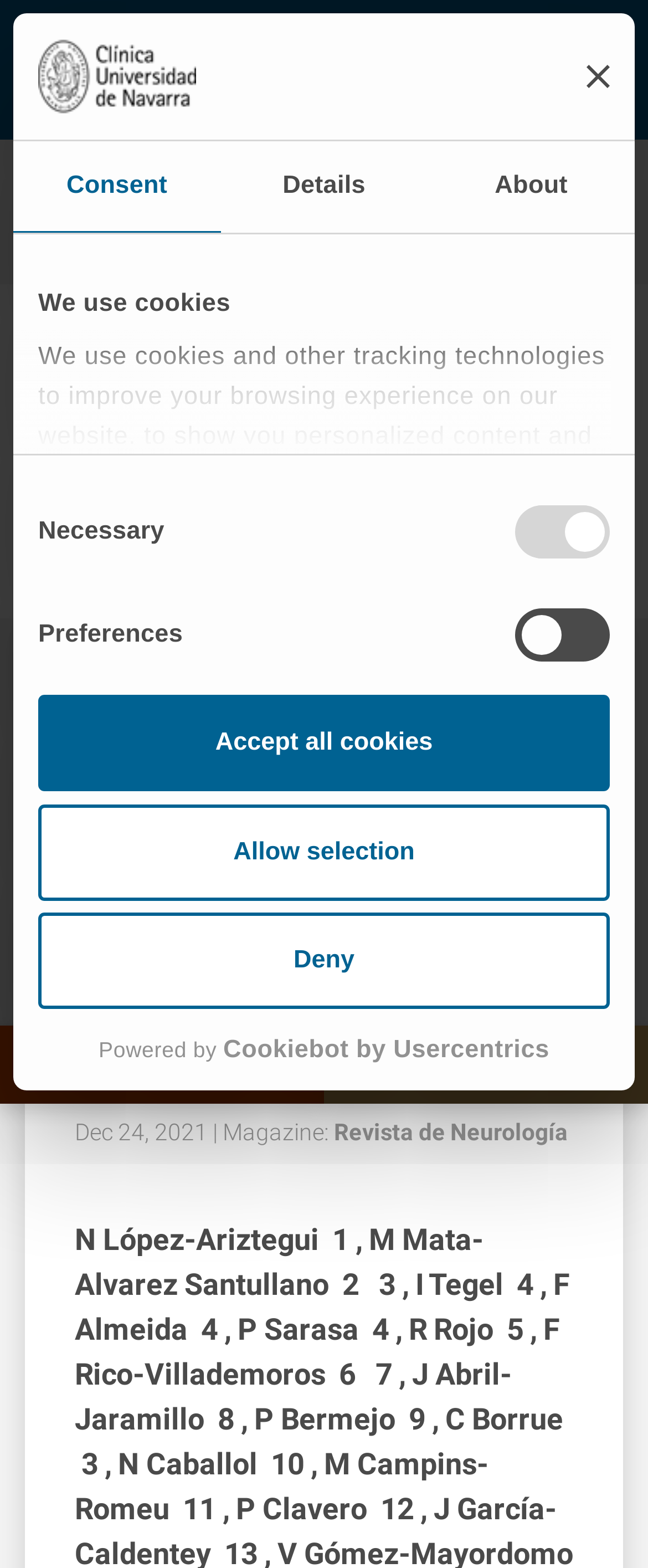What is the name of the journal?
Could you give a comprehensive explanation in response to this question?

The link '[NEUROLOGY]' suggests that the journal being referred to is Neurology. This is further supported by the heading 'Opicapone for the treatment of Parkinson's disease: real-life data in Spain' which mentions the journal Neurology.